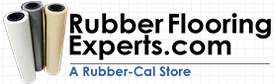Generate an elaborate caption that includes all aspects of the image.

The image displays the logo of "Rubber Flooring Experts," featuring the text prominently in a modern font that emphasizes the brand name and its website, RubberFlooringExperts.com. Accompanying the text are three rolls of rubber flooring, showcasing the variety of products available. The background consists of a subtle grid pattern, enhancing the professional and organized appearance of the logo. Below the main text, it also states "A Rubber-Cal Store," indicating the affiliation with a specific brand. This branding reflects the company's focus on quality rubber flooring solutions for various applications, appealing to both commercial and residential customers.